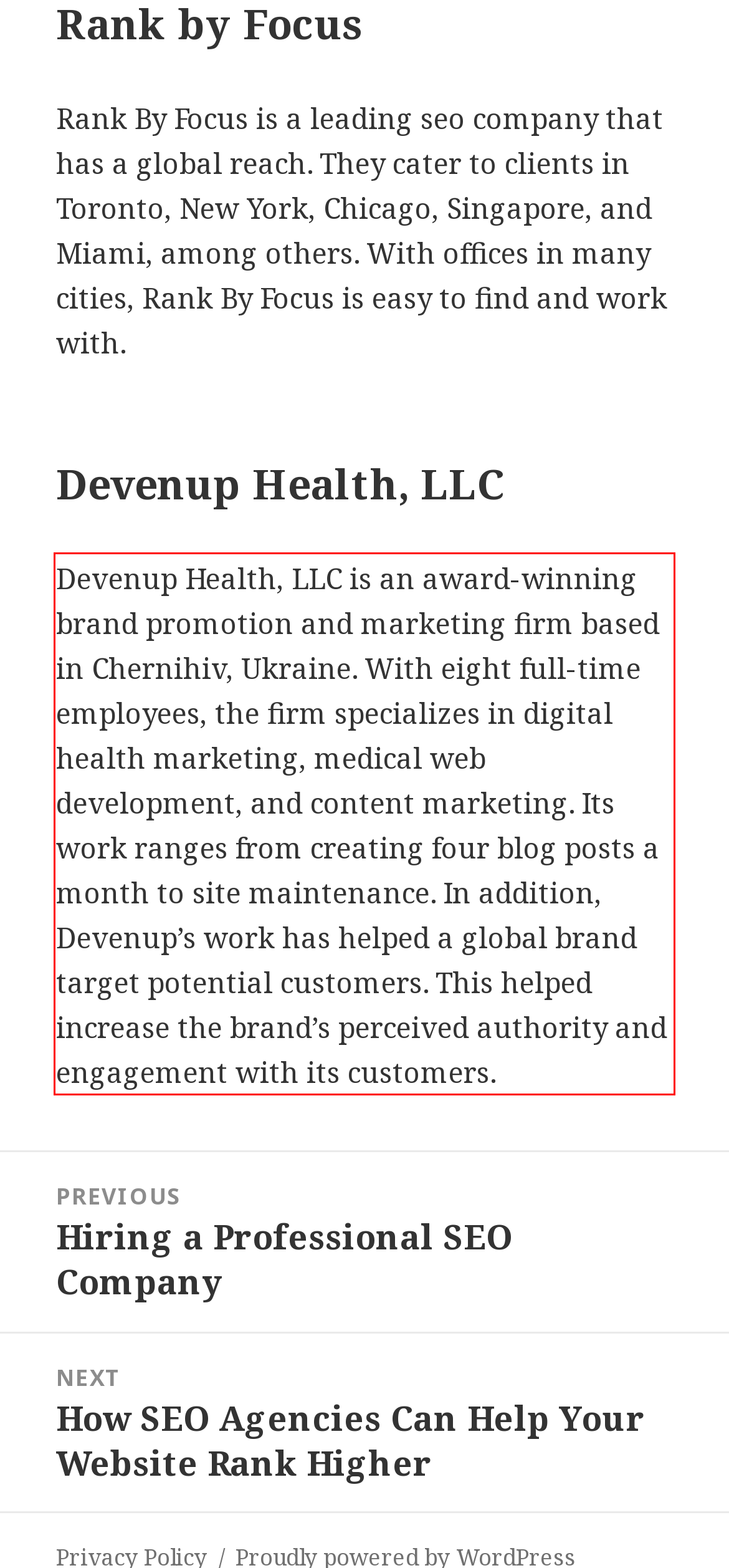Identify and transcribe the text content enclosed by the red bounding box in the given screenshot.

Devenup Health, LLC is an award-winning brand promotion and marketing firm based in Chernihiv, Ukraine. With eight full-time employees, the firm specializes in digital health marketing, medical web development, and content marketing. Its work ranges from creating four blog posts a month to site maintenance. In addition, Devenup’s work has helped a global brand target potential customers. This helped increase the brand’s perceived authority and engagement with its customers.